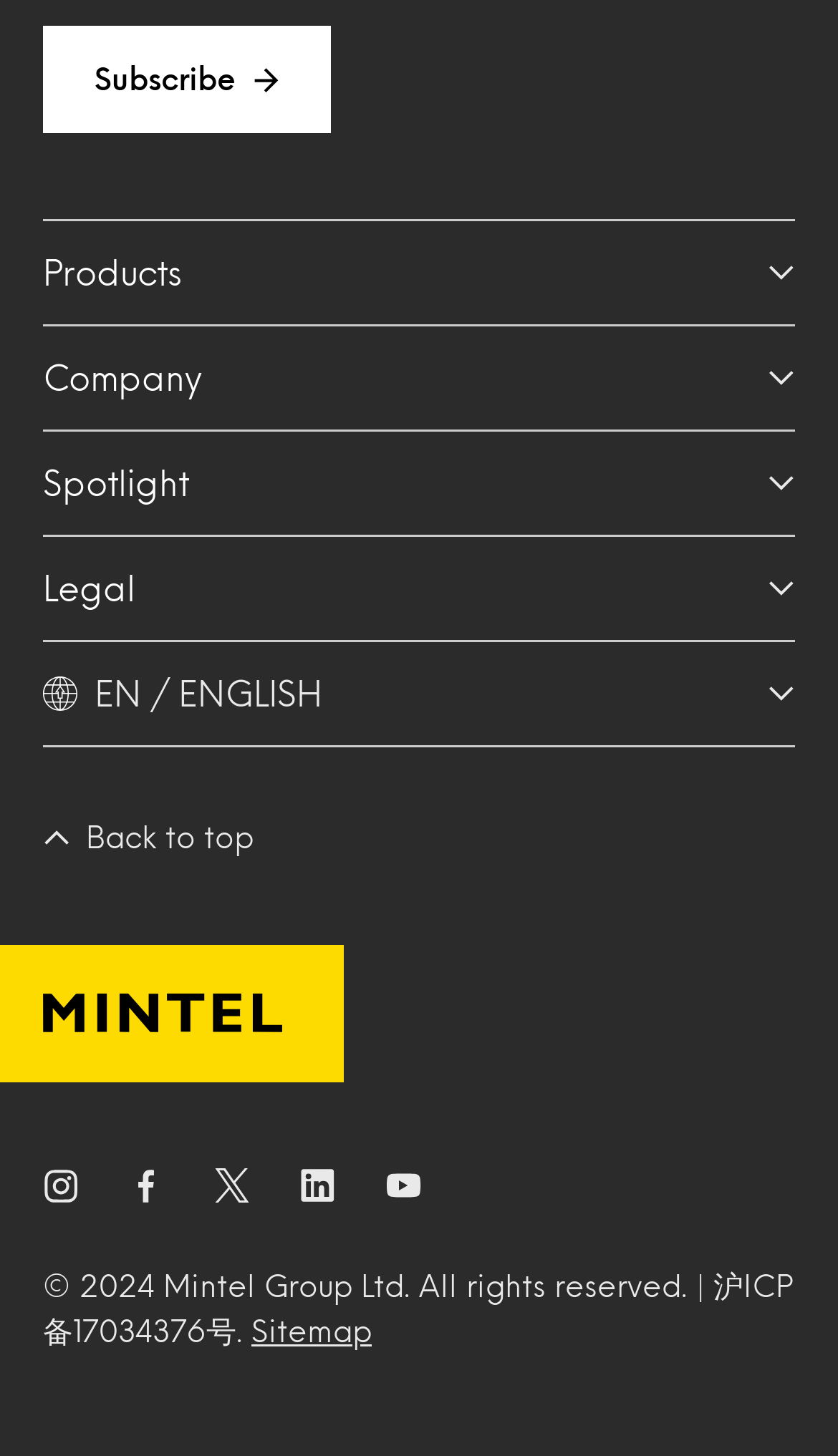Answer the following inquiry with a single word or phrase:
What is the language currently selected?

EN / ENGLISH